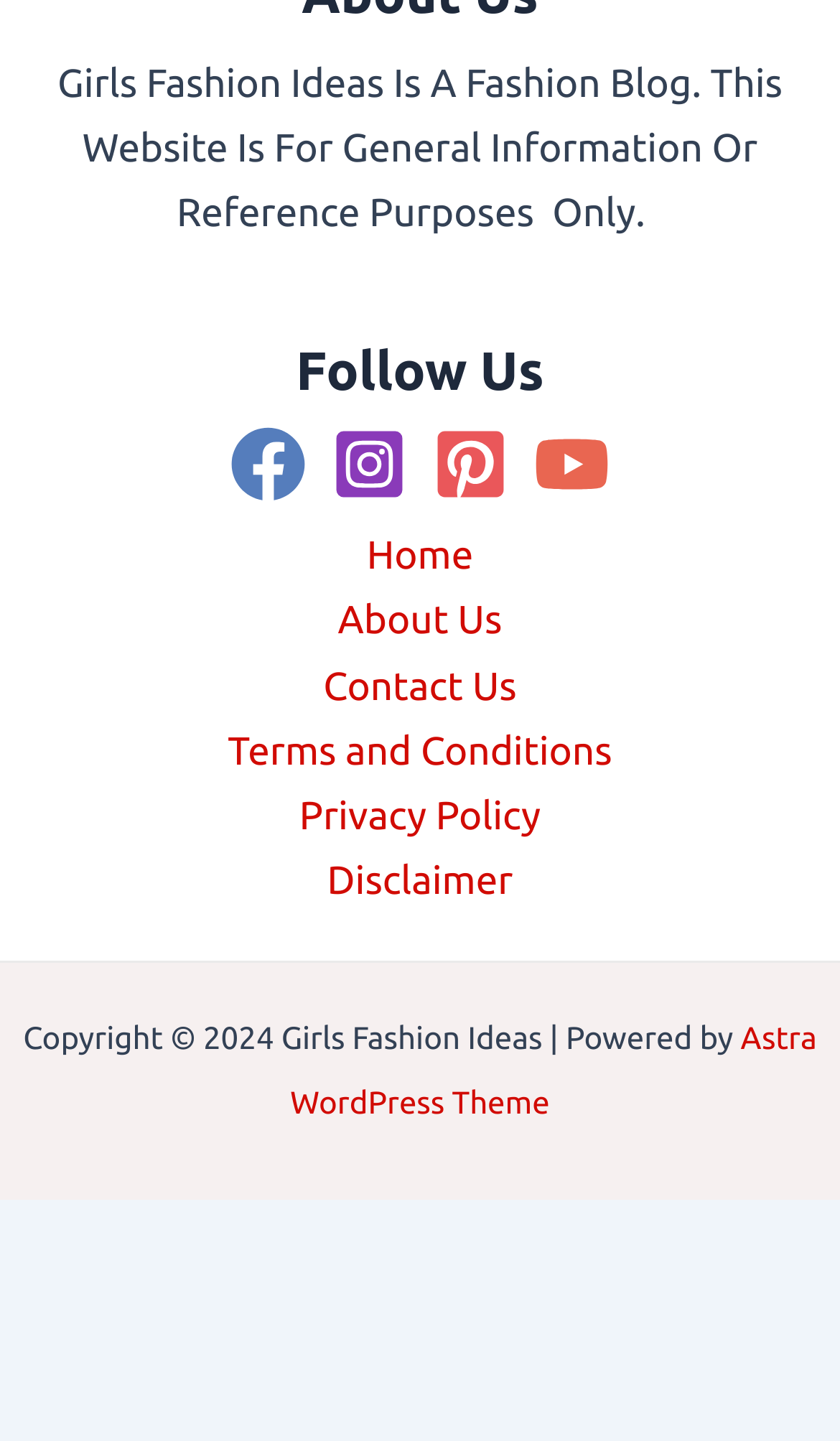Please determine the bounding box coordinates of the element to click on in order to accomplish the following task: "Visit Astra WordPress Theme". Ensure the coordinates are four float numbers ranging from 0 to 1, i.e., [left, top, right, bottom].

[0.346, 0.707, 0.973, 0.777]